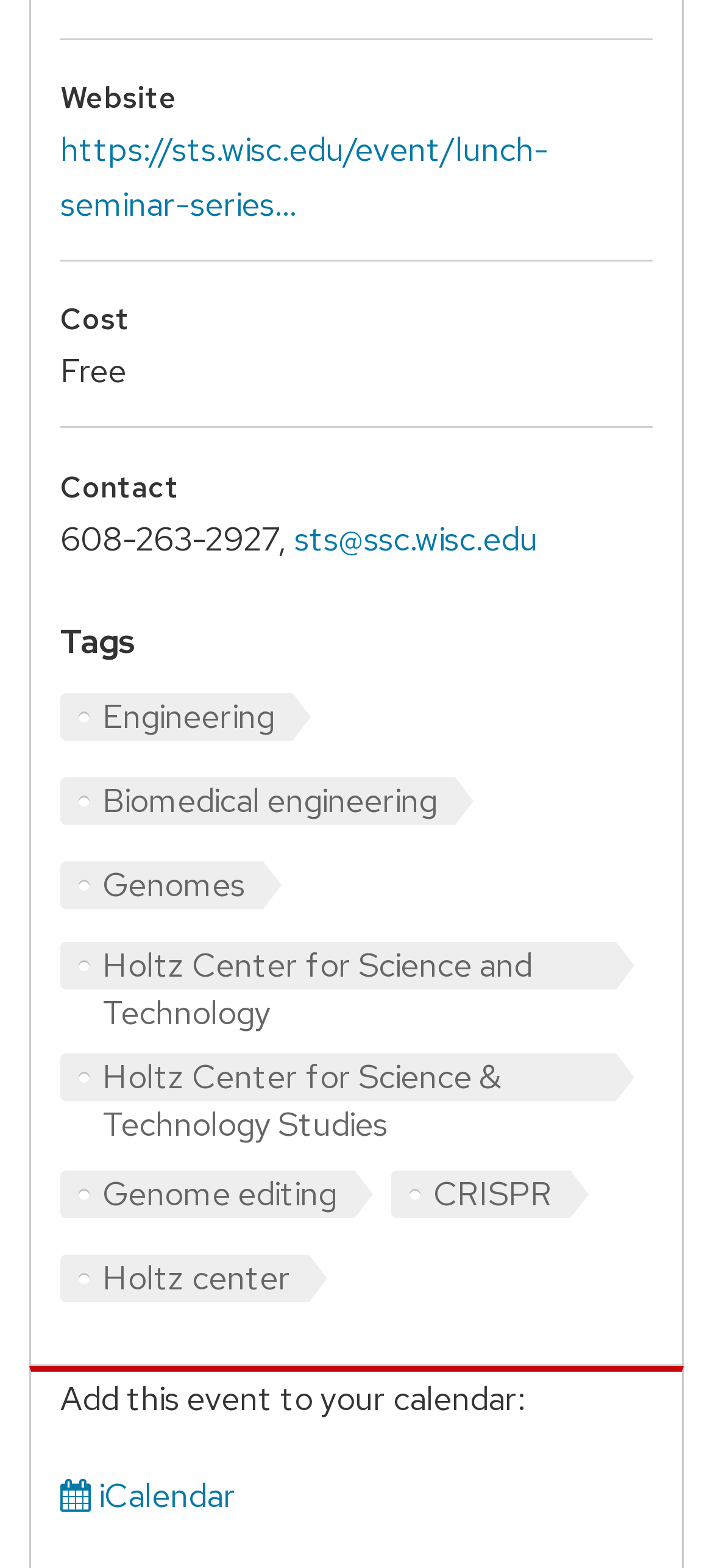What is the cost of the event?
Using the image provided, answer with just one word or phrase.

Free